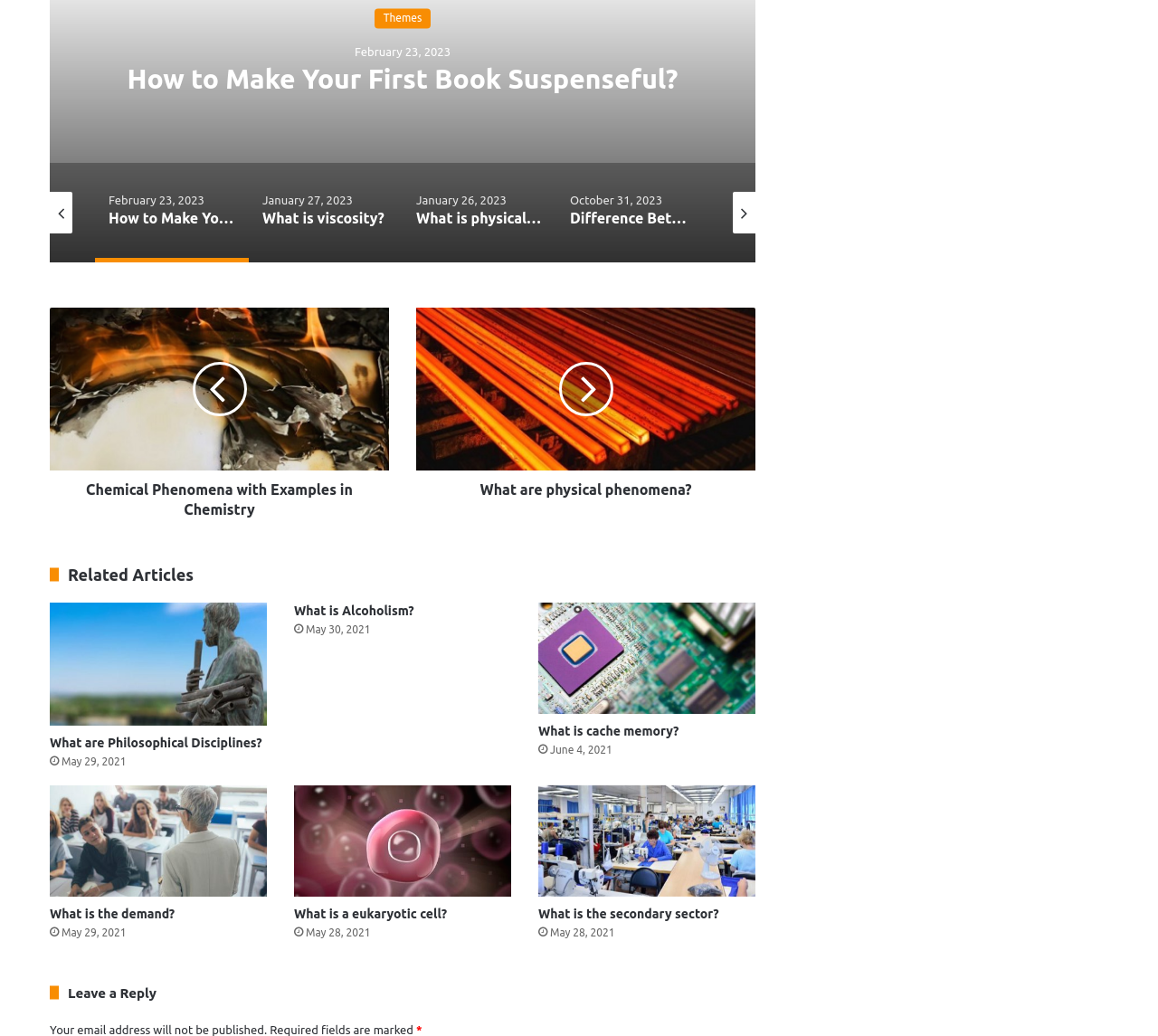Please specify the bounding box coordinates of the clickable section necessary to execute the following command: "Click on the 'Themes' link".

[0.323, 0.008, 0.372, 0.027]